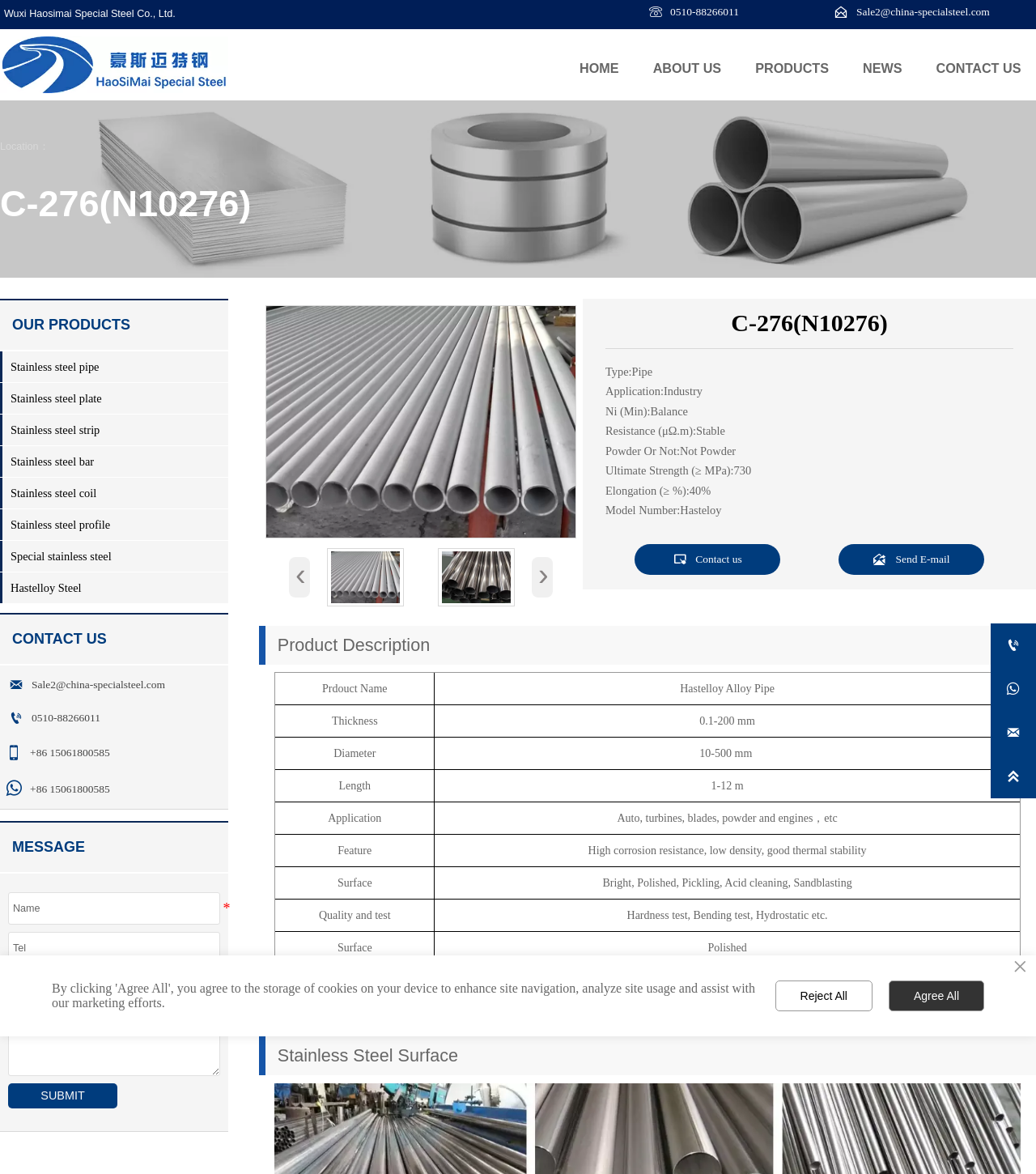What are the types of stainless steel products?
Using the details shown in the screenshot, provide a comprehensive answer to the question.

The types of stainless steel products are listed in a series of links on the left side of the webpage, starting from 'Stainless steel pipe' to 'Hastelloy Steel'. These links have bounding box coordinates ranging from [0.0, 0.299, 0.22, 0.325] to [0.0, 0.487, 0.22, 0.514].